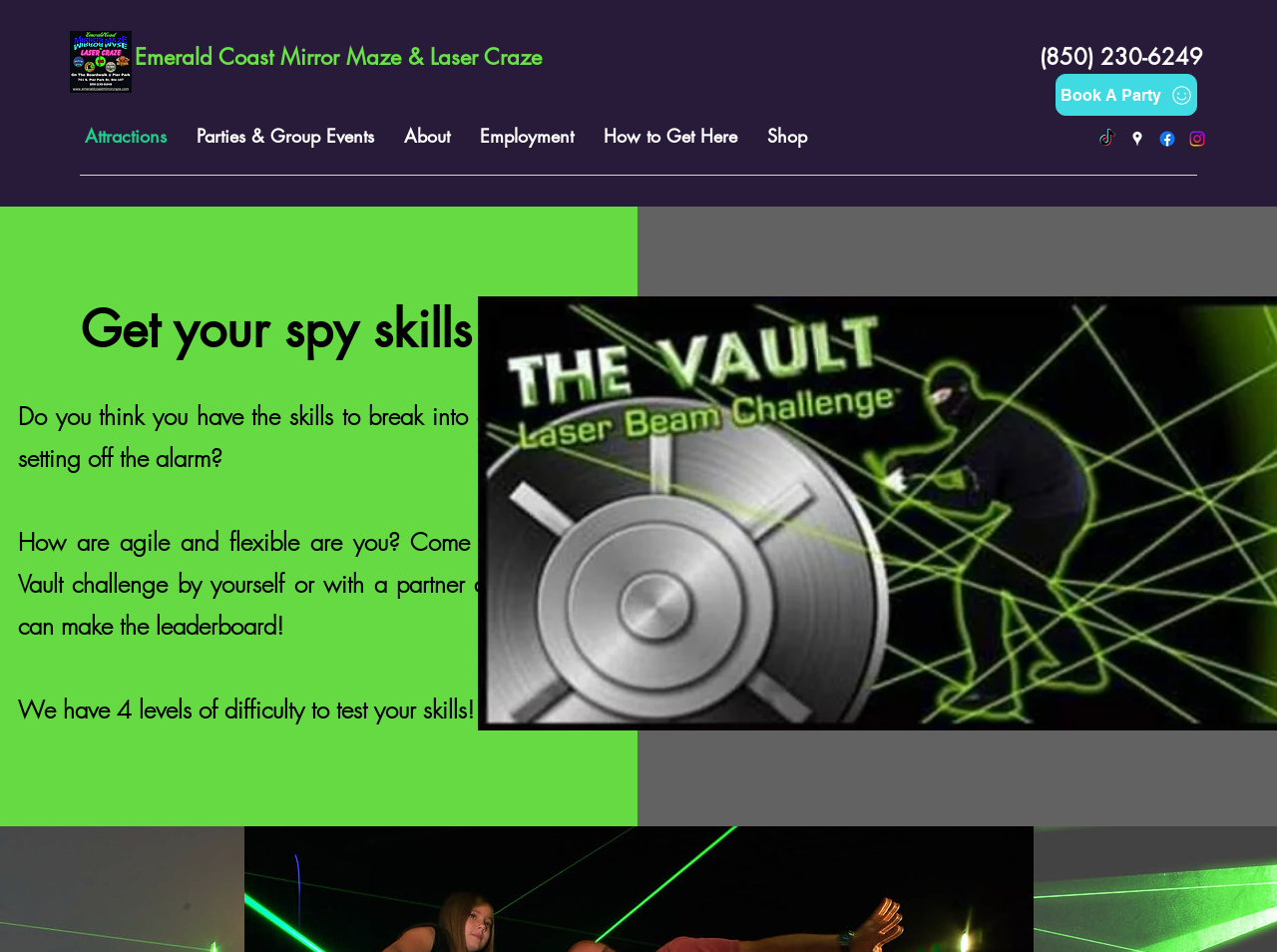Determine the bounding box coordinates for the clickable element required to fulfill the instruction: "Explore the About section". Provide the coordinates as four float numbers between 0 and 1, i.e., [left, top, right, bottom].

[0.305, 0.13, 0.364, 0.156]